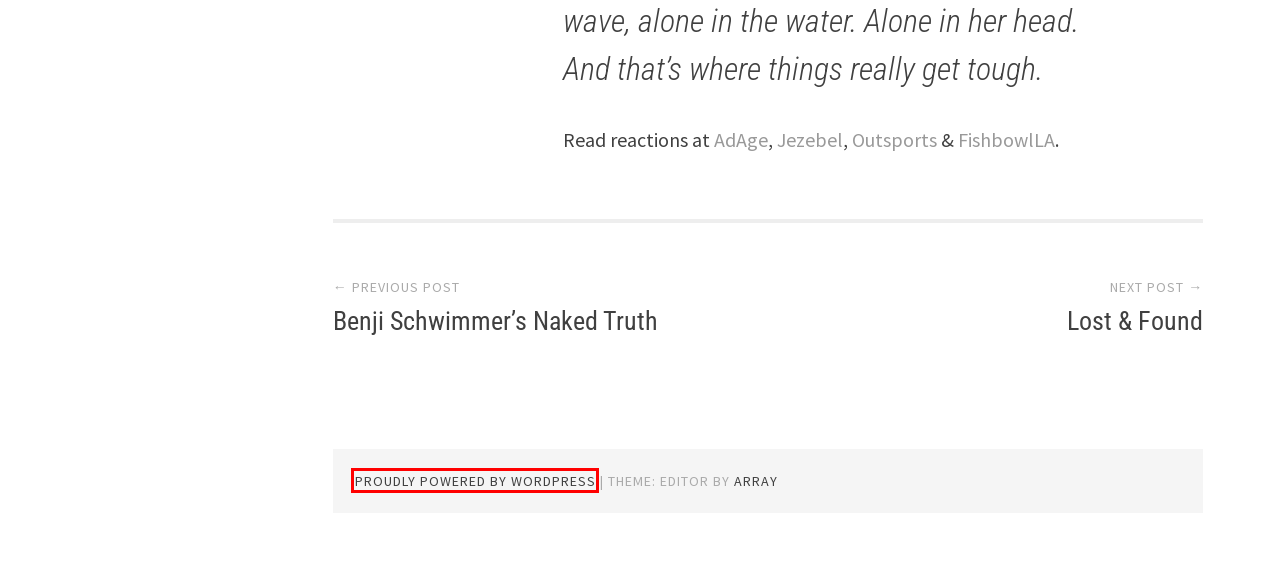Given a screenshot of a webpage with a red bounding box, please pick the webpage description that best fits the new webpage after clicking the element inside the bounding box. Here are the candidates:
A. Uncategorized – Shana Naomi Krochmal
B. Blog Tool, Publishing Platform, and CMS – WordPress.org
C. Lost & Found – Shana Naomi Krochmal
D. My Work – Shana Naomi Krochmal
E. Benji Schwimmer’s Naked Truth – Shana Naomi Krochmal
F. writer – Shana Naomi Krochmal
G. Bringing Array Themes into the WP Engine Family
H. An Epic Swimmer Gets an Epic Profile

B